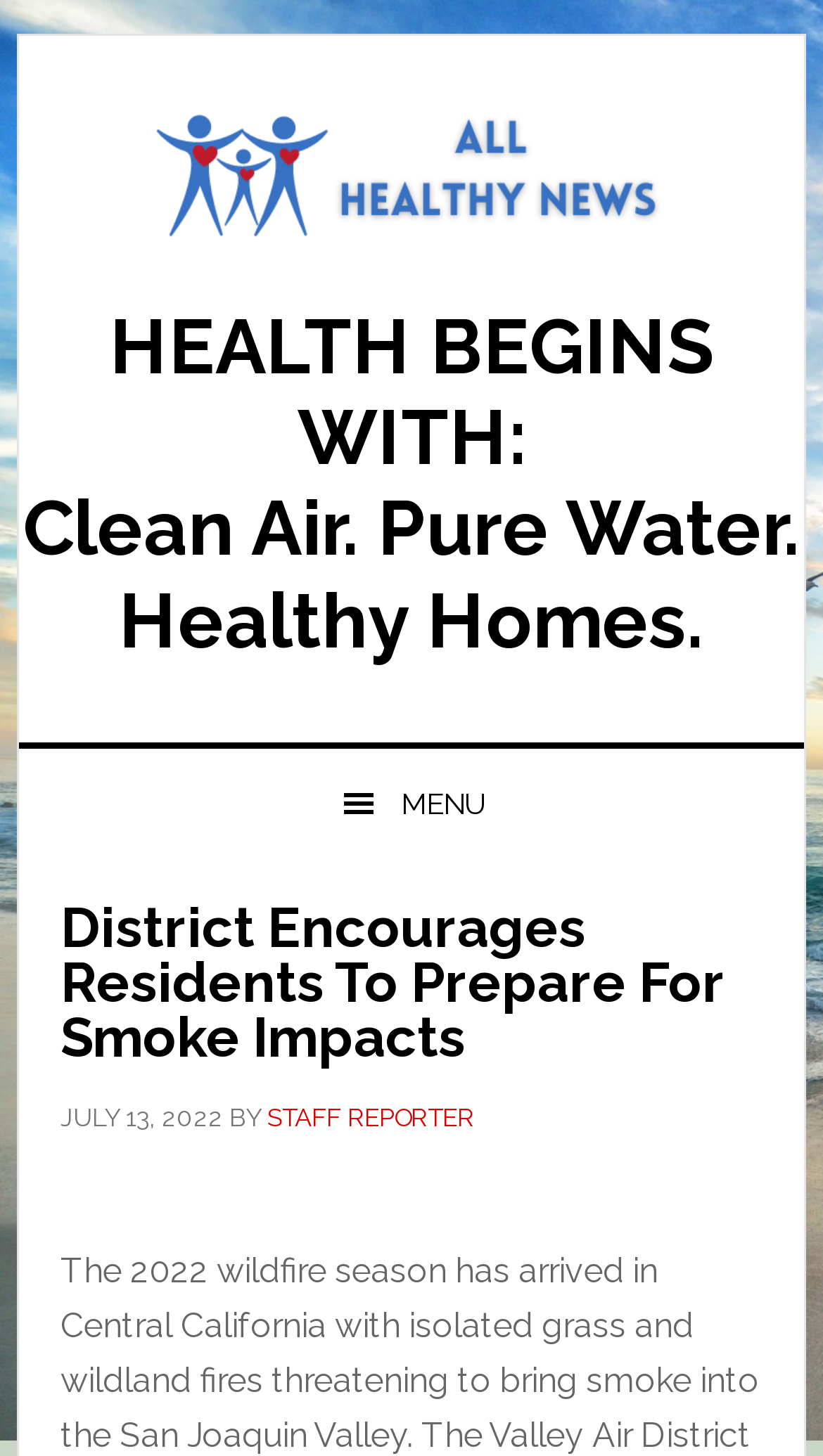Based on the description "ACT", find the bounding box of the specified UI element.

None